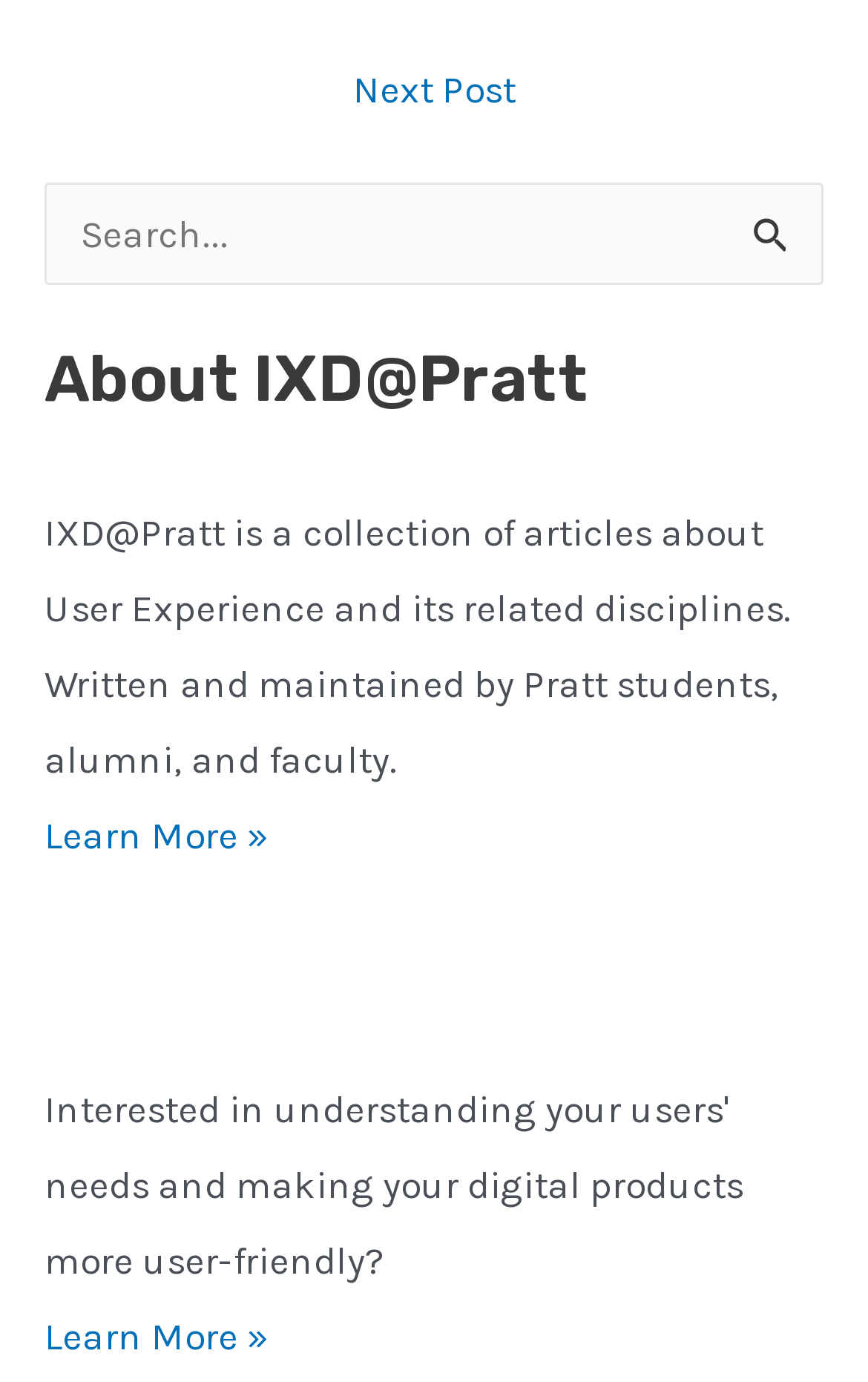Identify the bounding box coordinates for the UI element that matches this description: "Search".

[0.866, 0.153, 0.91, 0.19]